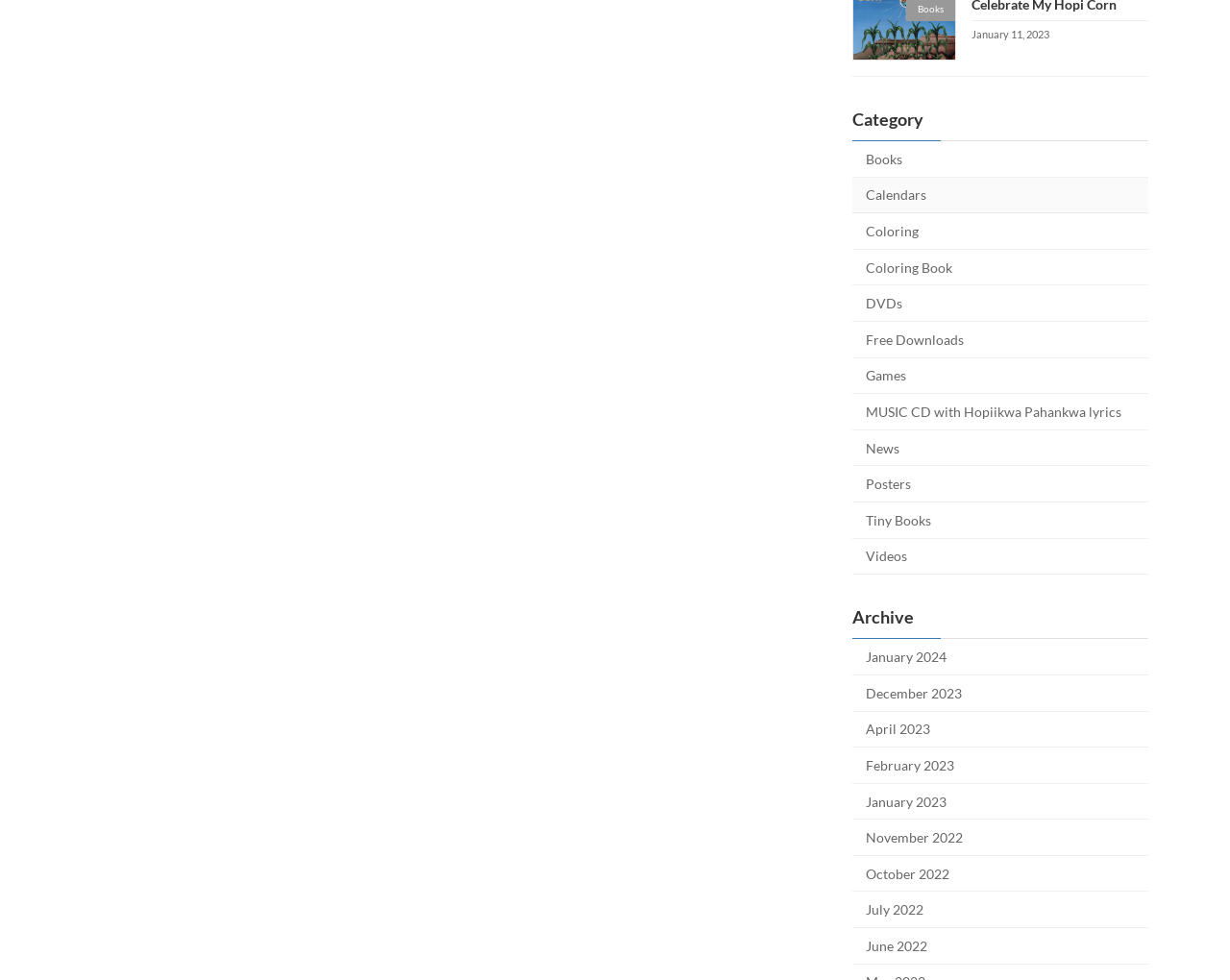Show the bounding box coordinates of the region that should be clicked to follow the instruction: "Click on 'ApsaraDB RDS'."

None